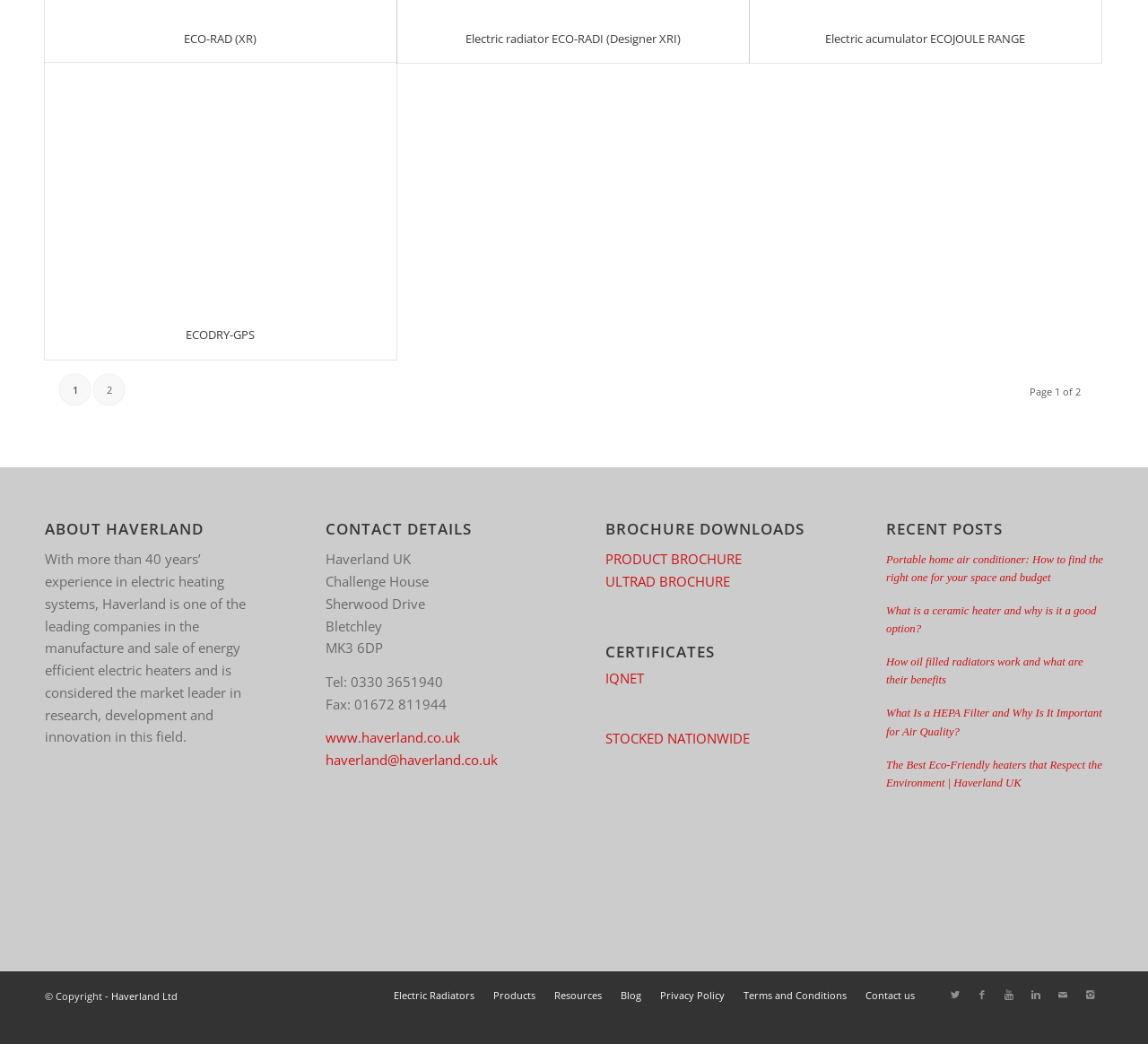What is the company name mentioned on the webpage?
Please provide a single word or phrase based on the screenshot.

Haverland